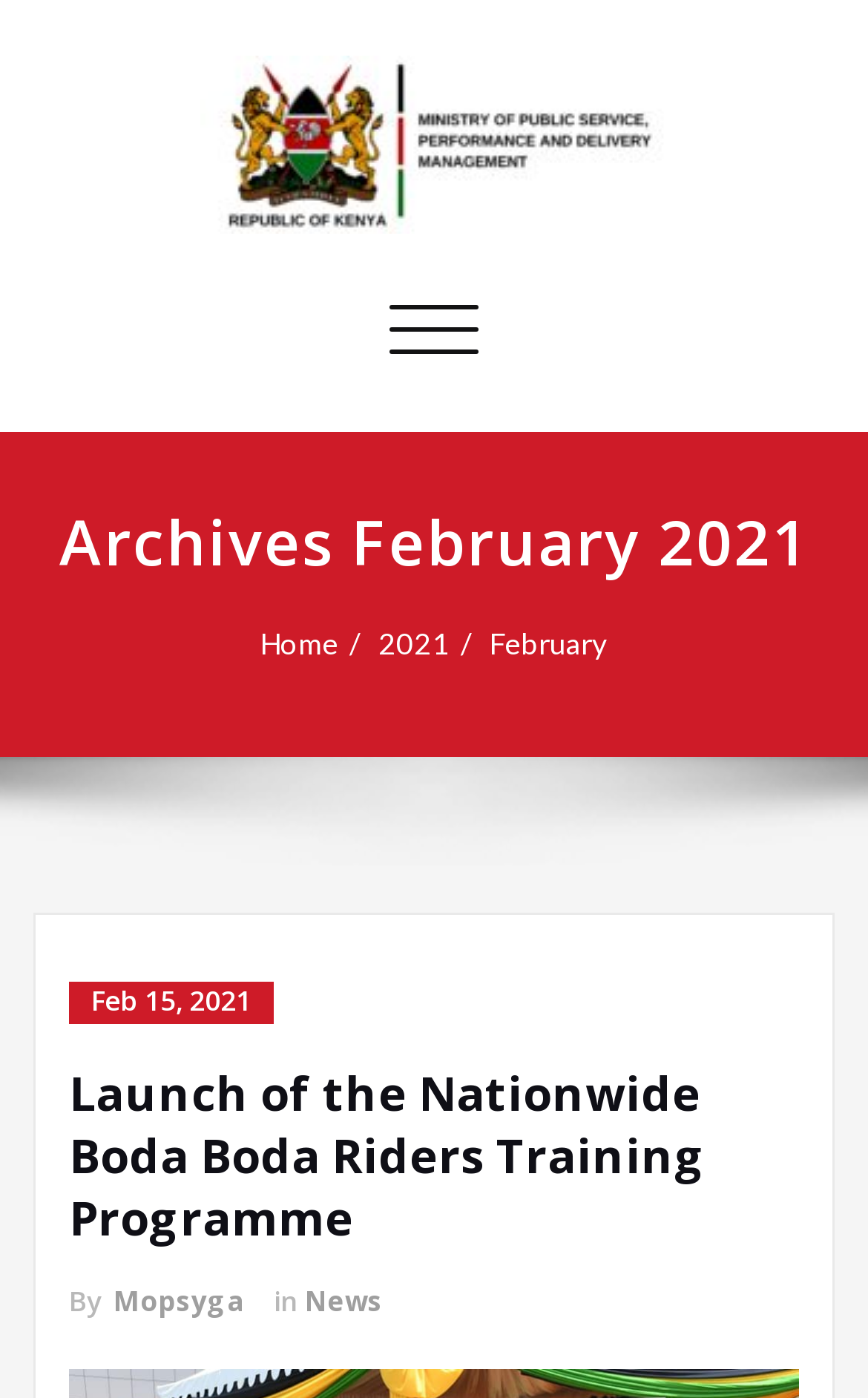Please specify the bounding box coordinates in the format (top-left x, top-left y, bottom-right x, bottom-right y), with all values as floating point numbers between 0 and 1. Identify the bounding box of the UI element described by: Feb 15, 2021

[0.079, 0.703, 0.315, 0.732]